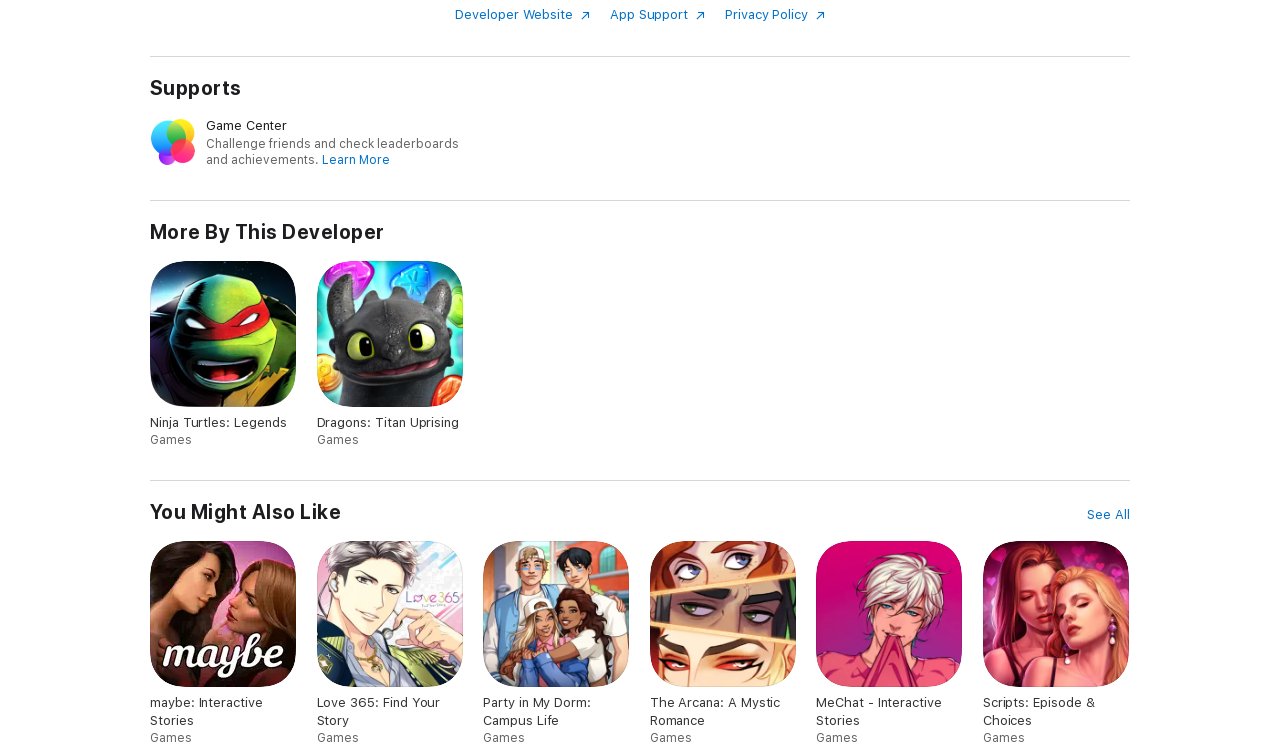Locate the bounding box coordinates of the clickable area needed to fulfill the instruction: "View more games you might also like".

[0.85, 0.672, 0.883, 0.696]